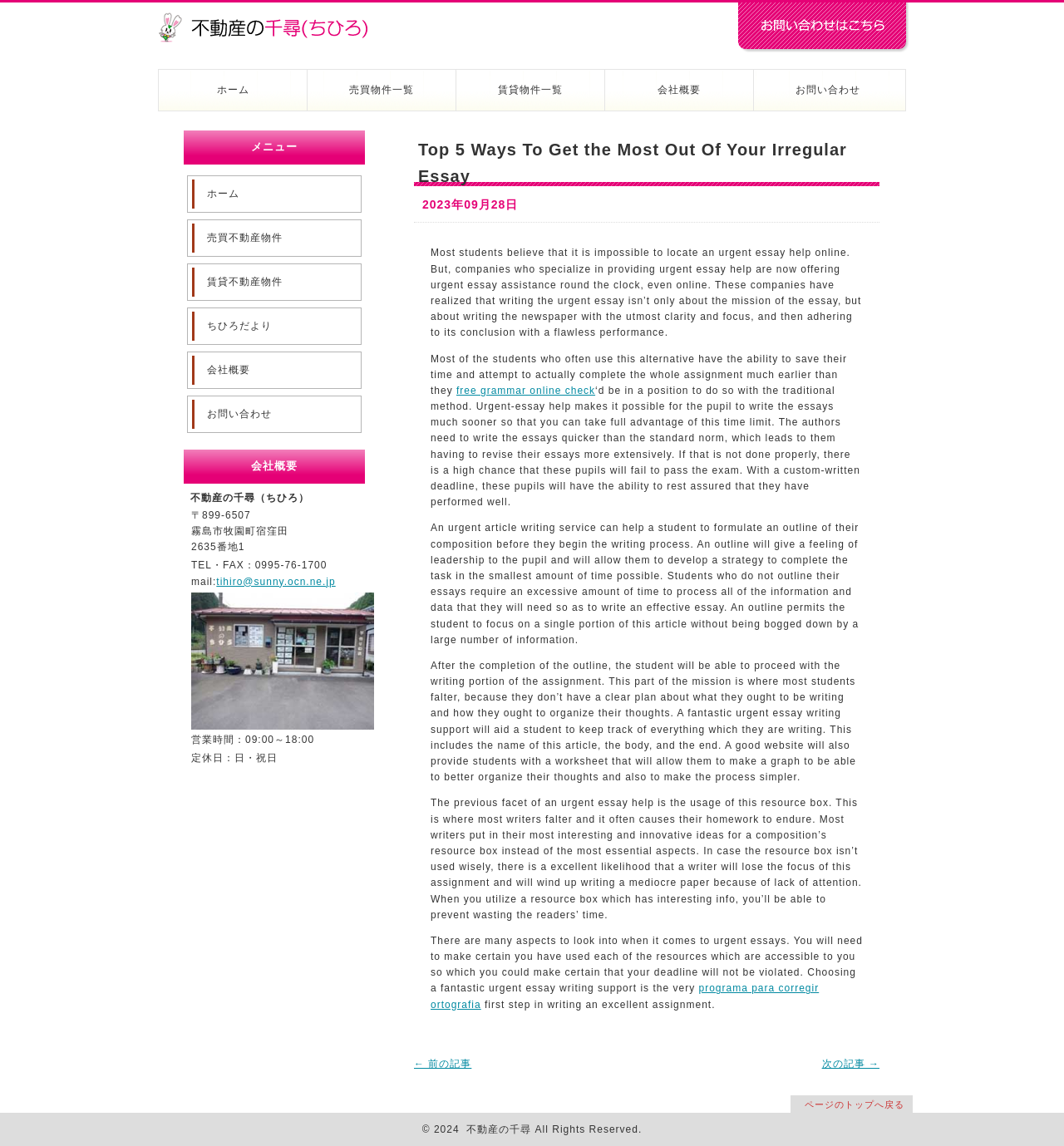Find and specify the bounding box coordinates that correspond to the clickable region for the instruction: "Check the top 5 ways to get the most out of your irregular essay".

[0.389, 0.115, 0.827, 0.137]